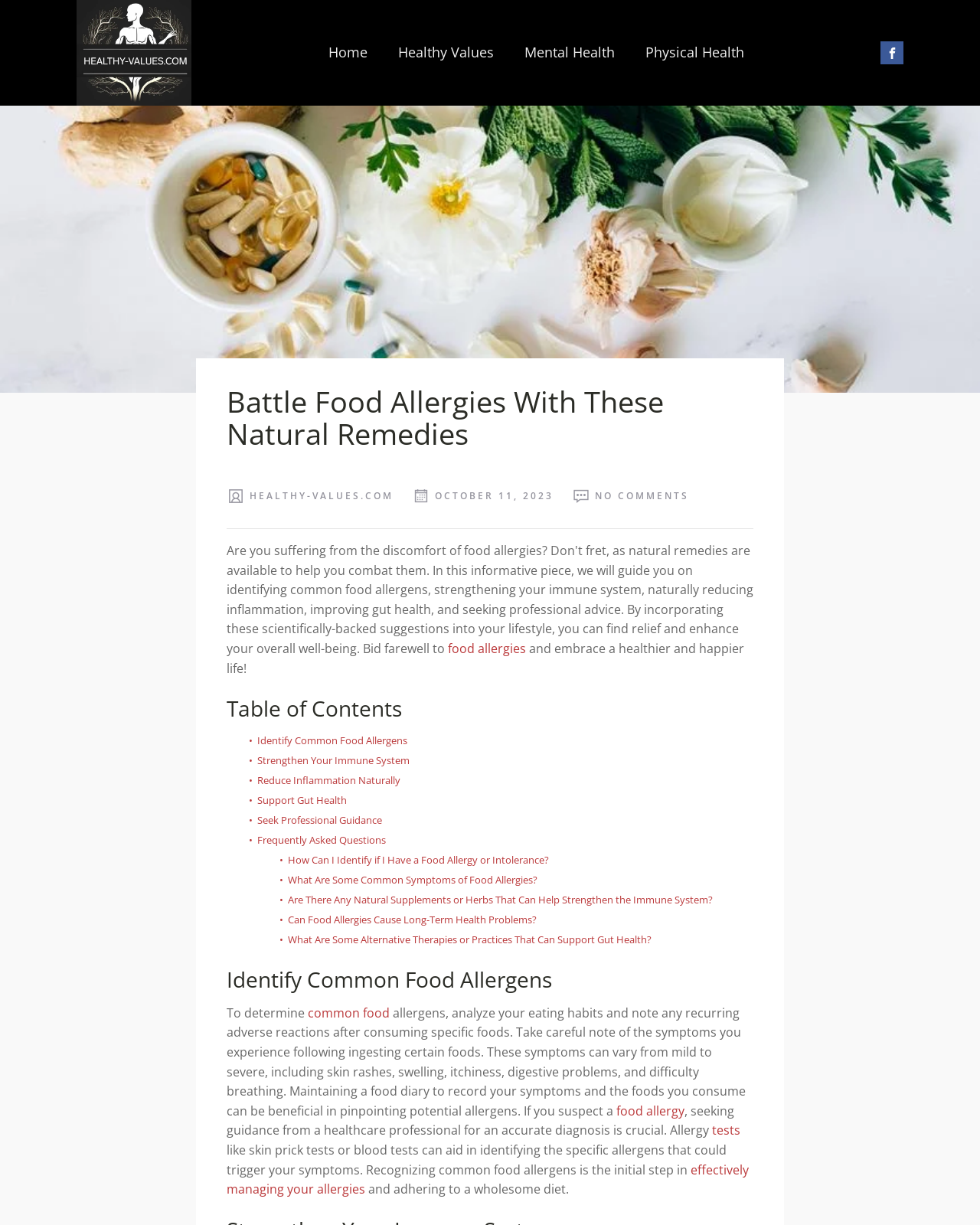What is the website's domain name?
Answer the question with a thorough and detailed explanation.

I found the website's domain name by looking at the static text element 'HEALTHY-VALUES.COM' located at the top of the webpage, which is a common location for website domain names.